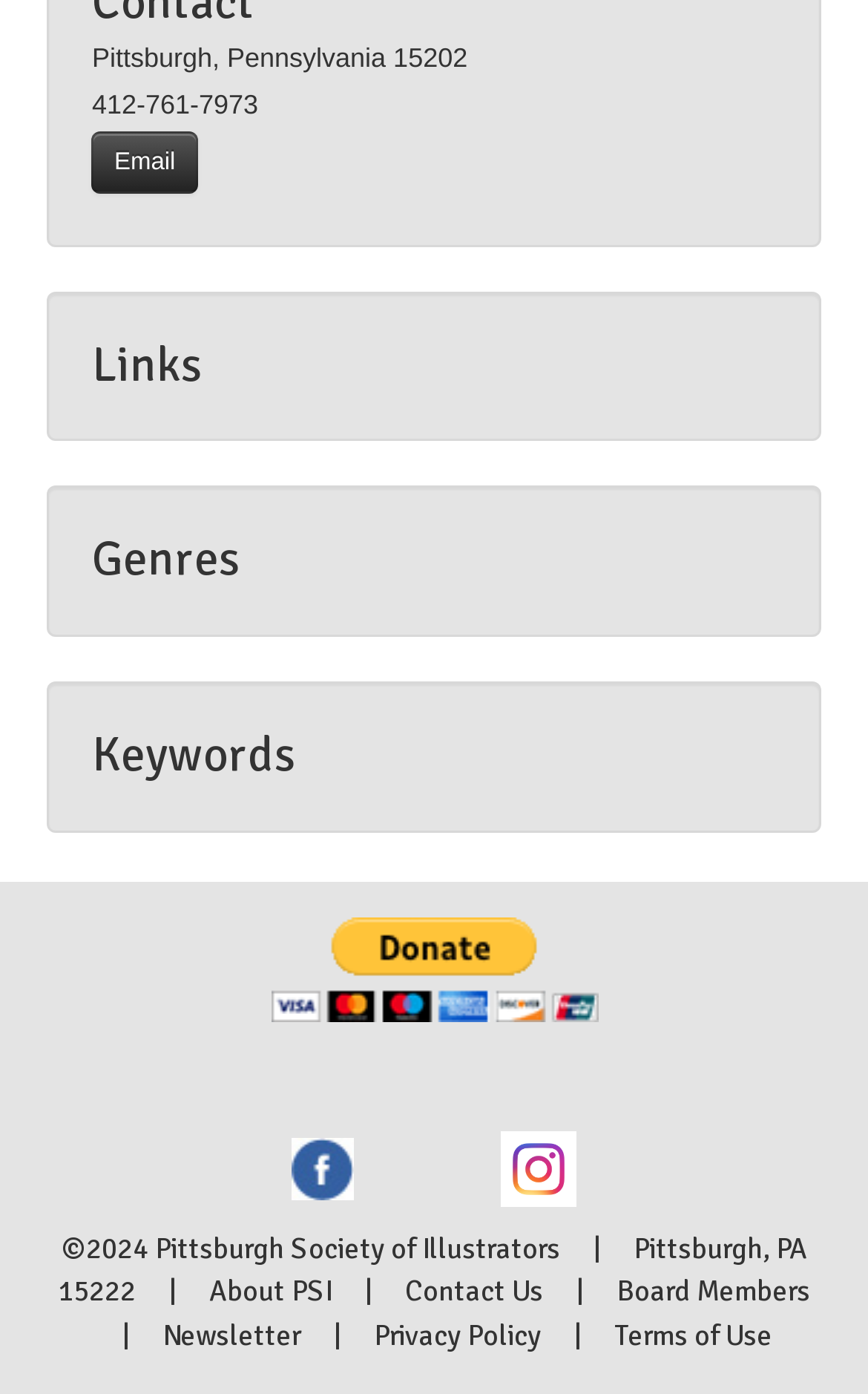Please identify the bounding box coordinates of the element on the webpage that should be clicked to follow this instruction: "Learn more about PSI". The bounding box coordinates should be given as four float numbers between 0 and 1, formatted as [left, top, right, bottom].

[0.241, 0.914, 0.382, 0.939]